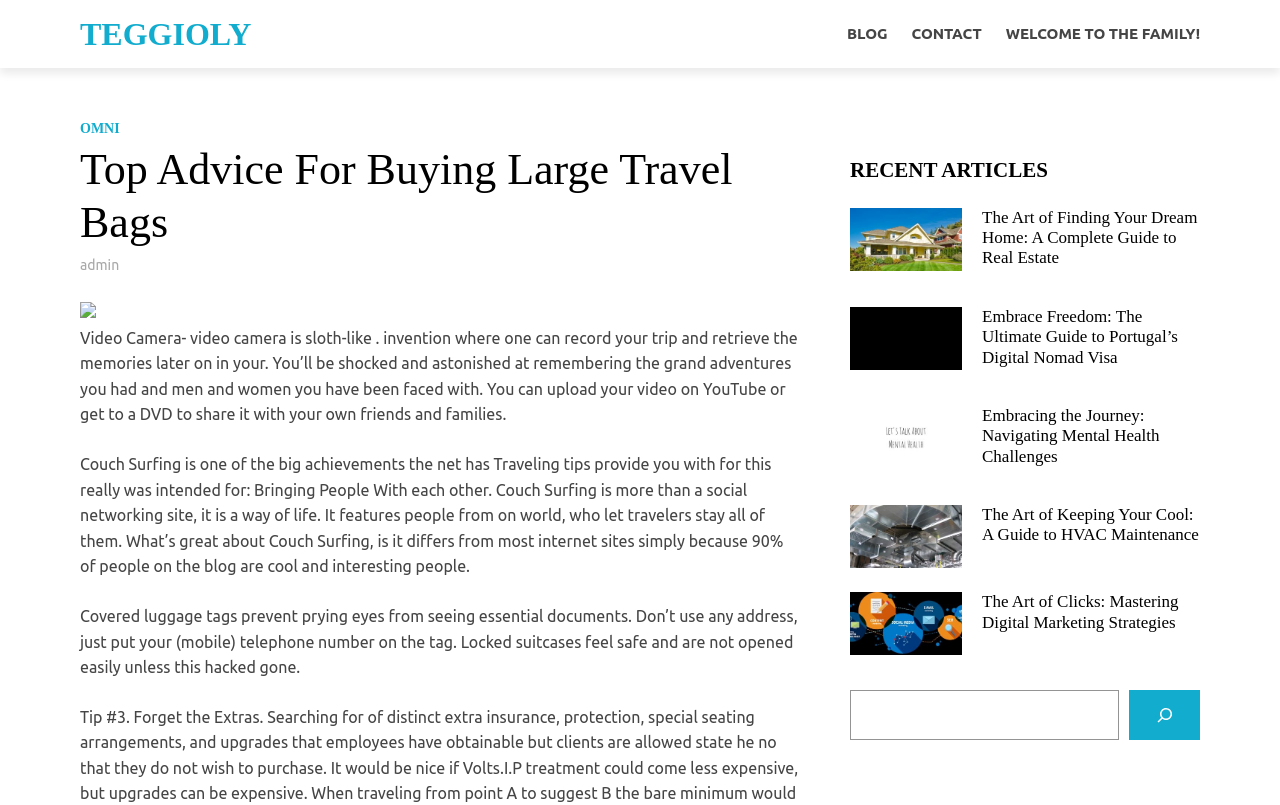Find the bounding box coordinates of the element I should click to carry out the following instruction: "Click on the 'The Art of Finding Your Dream Home: A Complete Guide to Real Estate' article".

[0.664, 0.258, 0.752, 0.336]